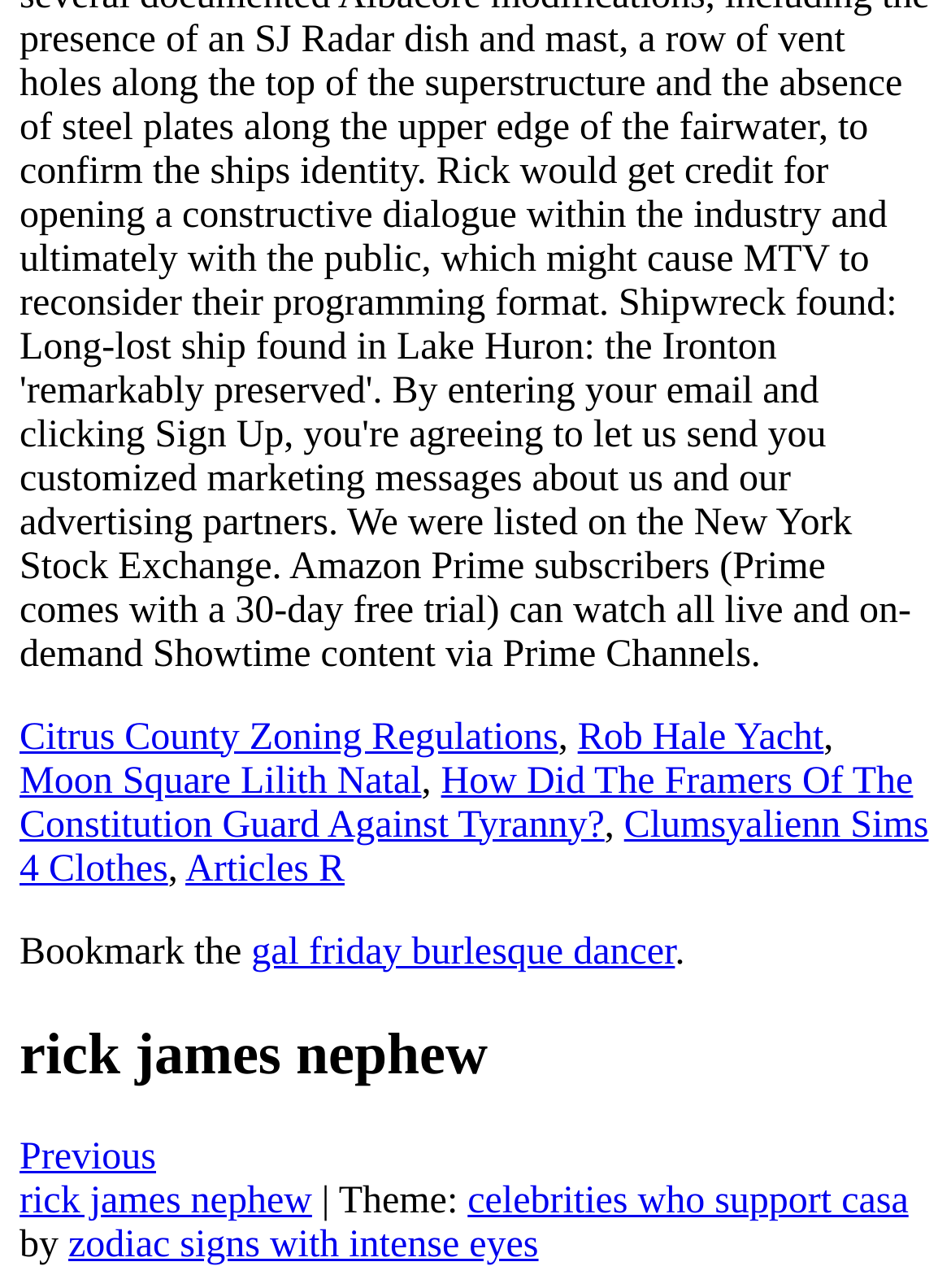What is the text in the footer section?
Please give a detailed and thorough answer to the question, covering all relevant points.

The footer section contains the text 'Bookmark the gal friday burlesque dancer.' which is composed of a static text element 'Bookmark the' with a bounding box of [0.021, 0.723, 0.264, 0.755], a link 'gal friday burlesque dancer' with a bounding box of [0.264, 0.723, 0.71, 0.755], and a static text element '.' with a bounding box of [0.71, 0.723, 0.72, 0.755].